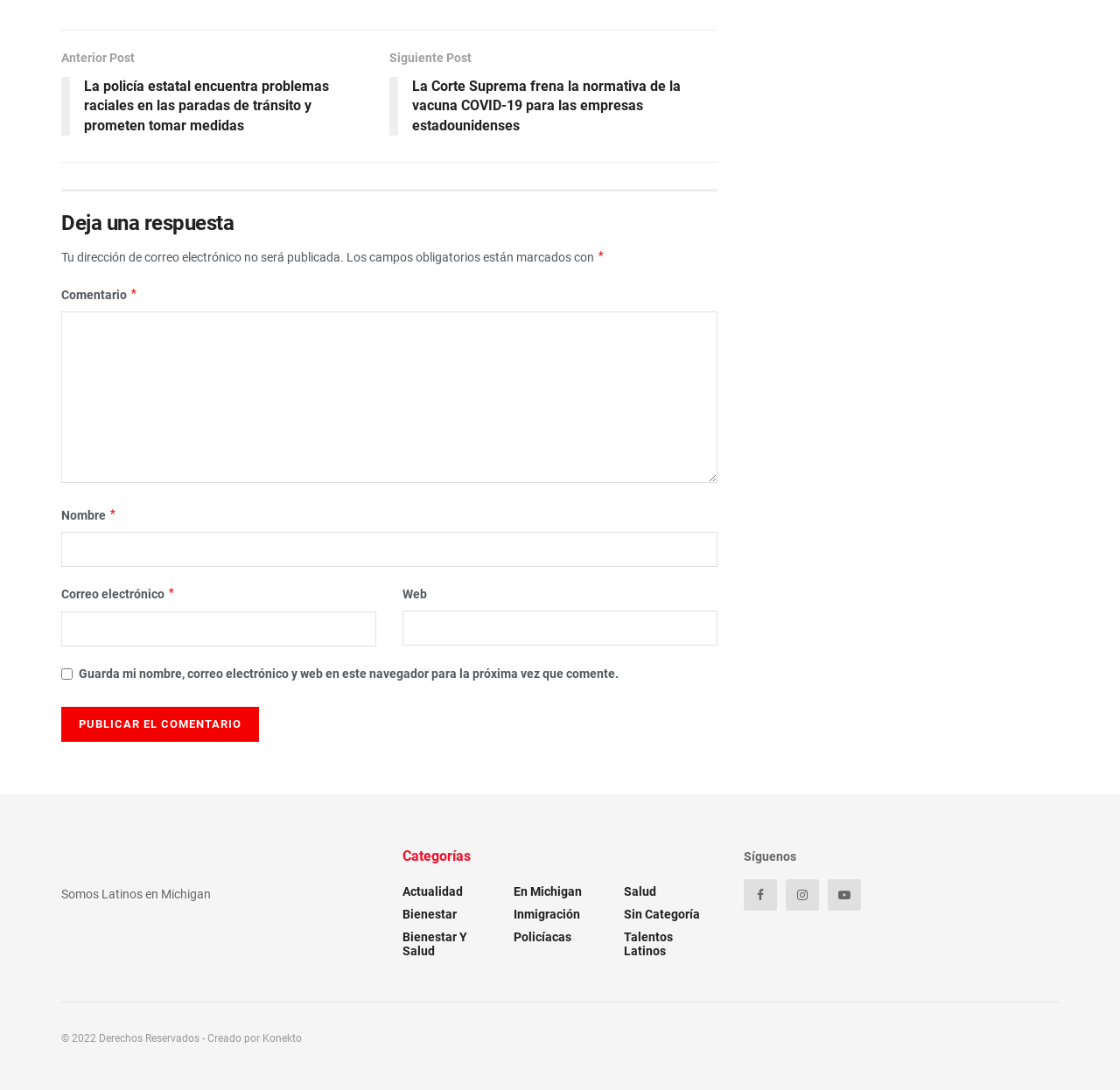Using the provided element description, identify the bounding box coordinates as (top-left x, top-left y, bottom-right x, bottom-right y). Ensure all values are between 0 and 1. Description: Talentos Latinos

[0.557, 0.85, 0.641, 0.875]